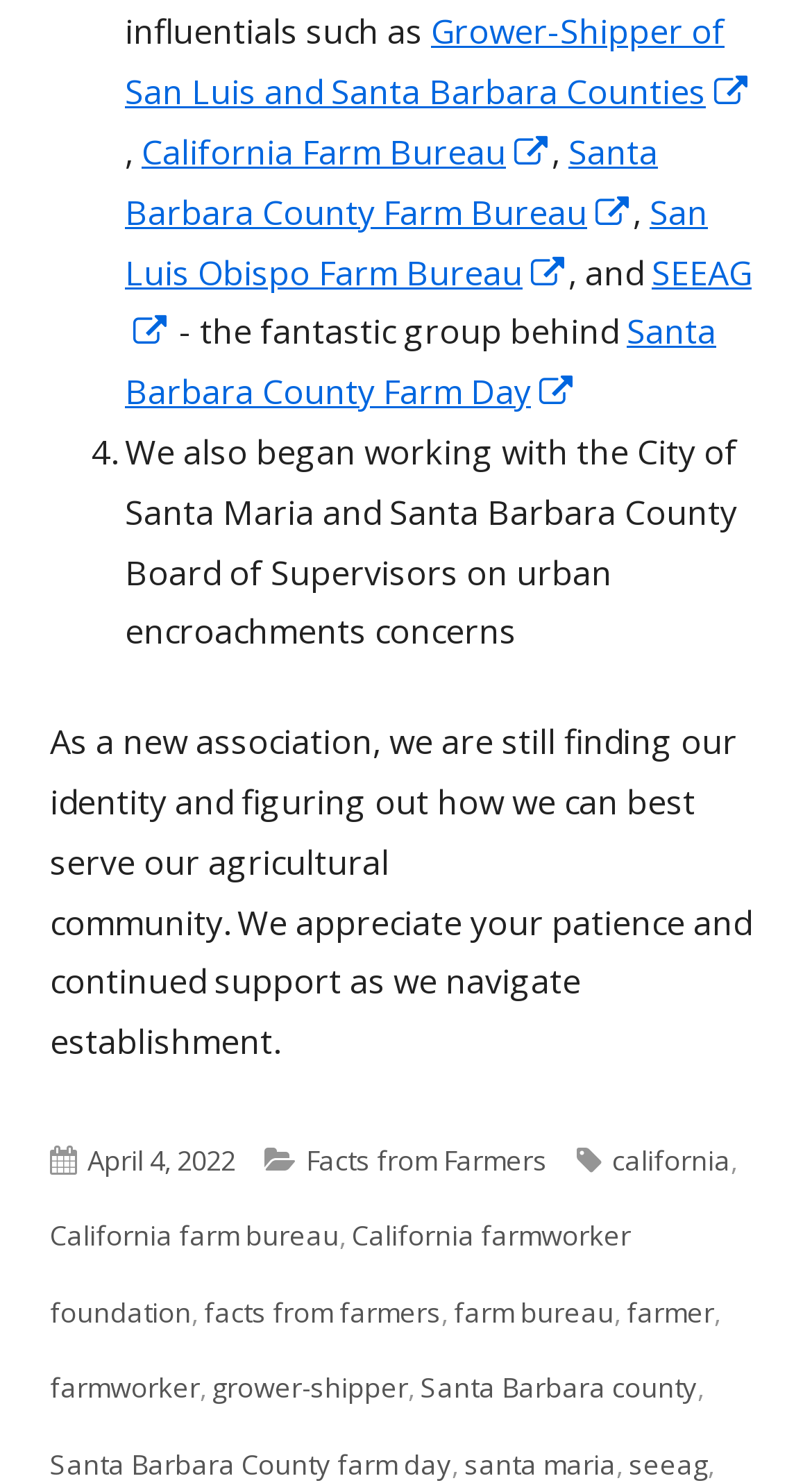Give a short answer to this question using one word or a phrase:
What is the date of the published article?

April 4, 2022